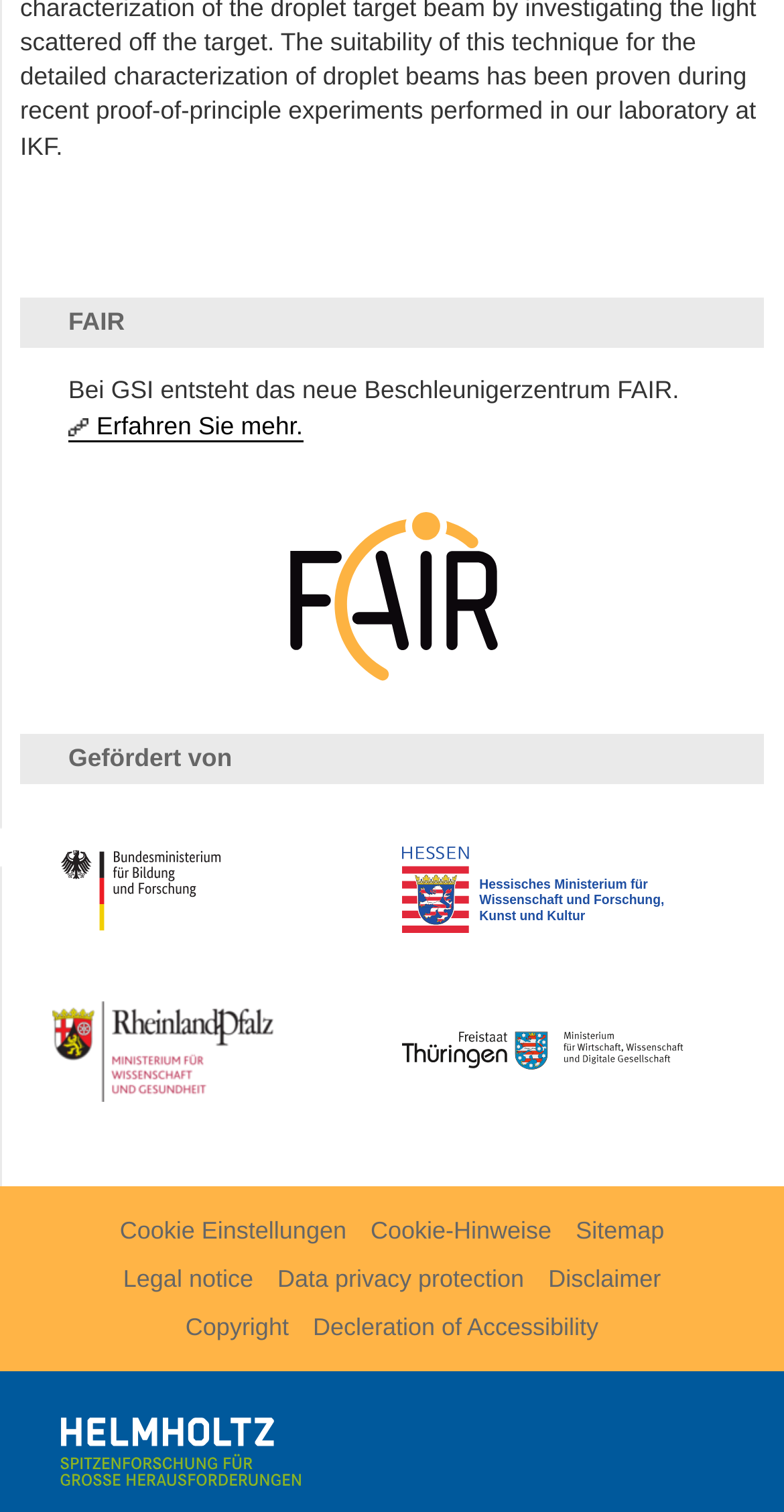Please pinpoint the bounding box coordinates for the region I should click to adhere to this instruction: "Read the legal notice".

[0.142, 0.829, 0.338, 0.861]